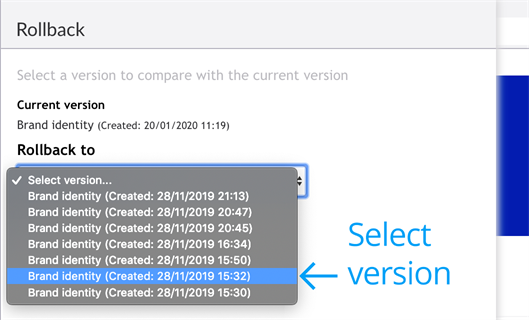When was the current version created?
Using the visual information from the image, give a one-word or short-phrase answer.

20th January 2020 at 11:19